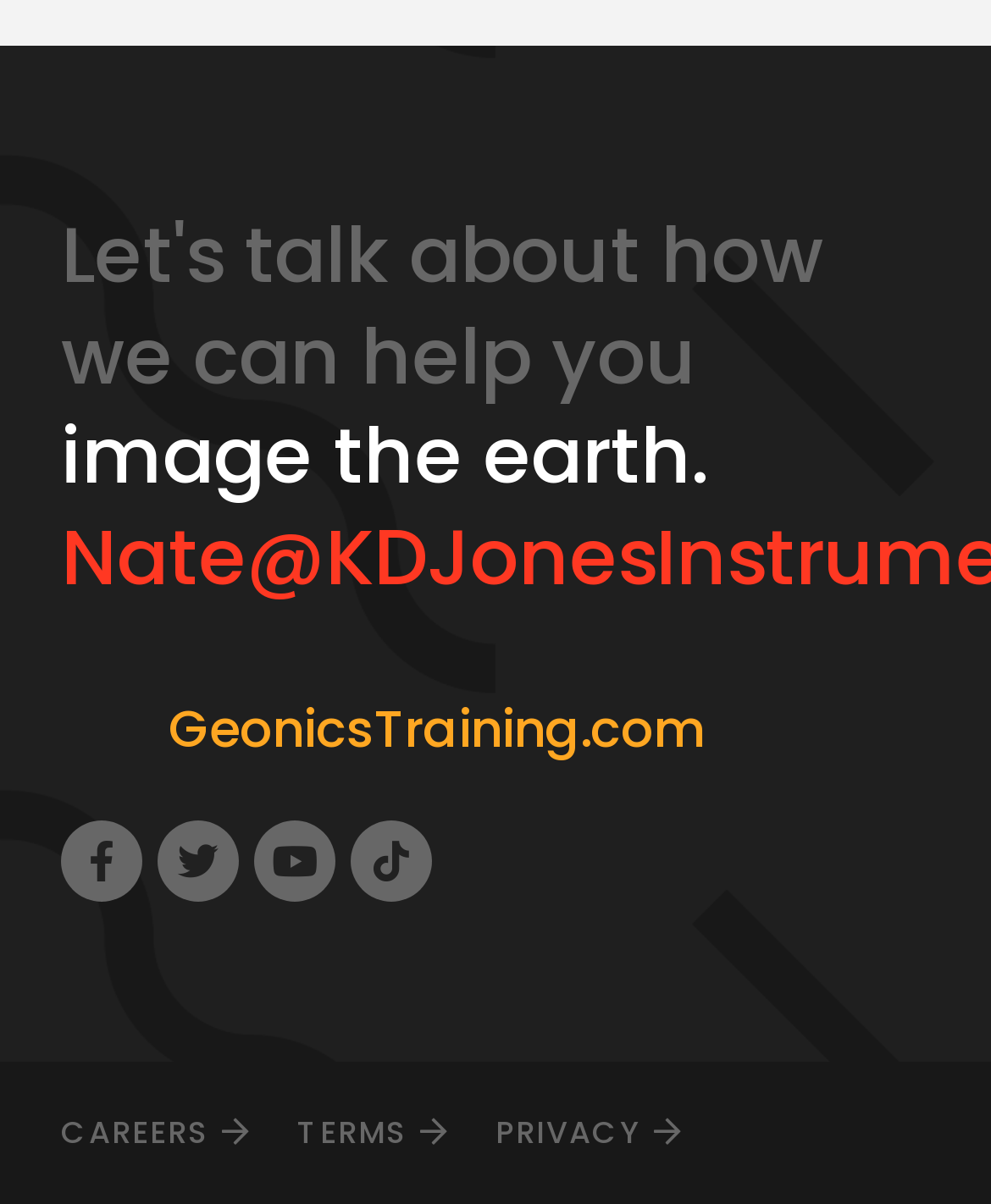What is the orientation of the separator element? Refer to the image and provide a one-word or short phrase answer.

horizontal